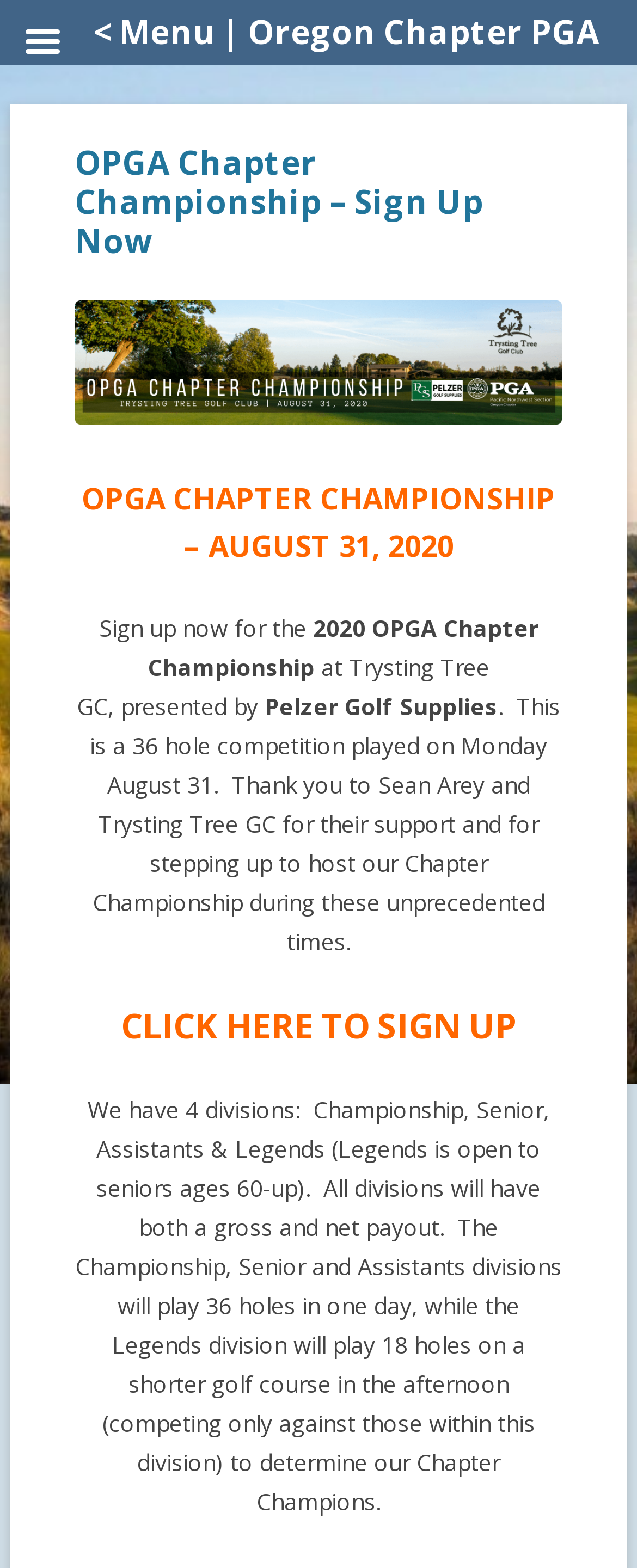Provide a single word or phrase answer to the question: 
Where is the OPGA Chapter Championship being held?

Trysting Tree GC